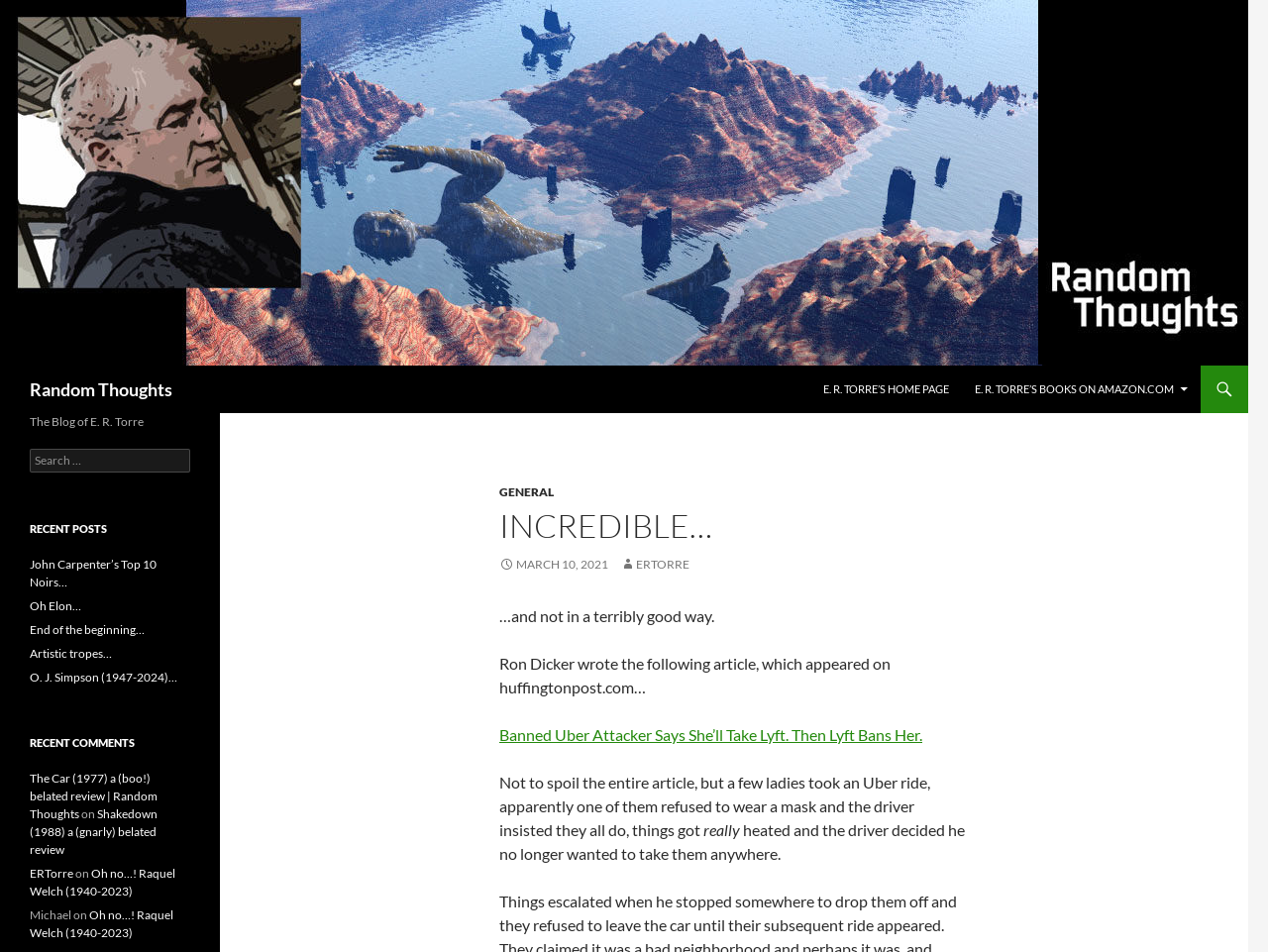How many recent posts are listed?
Please answer the question with a single word or phrase, referencing the image.

5